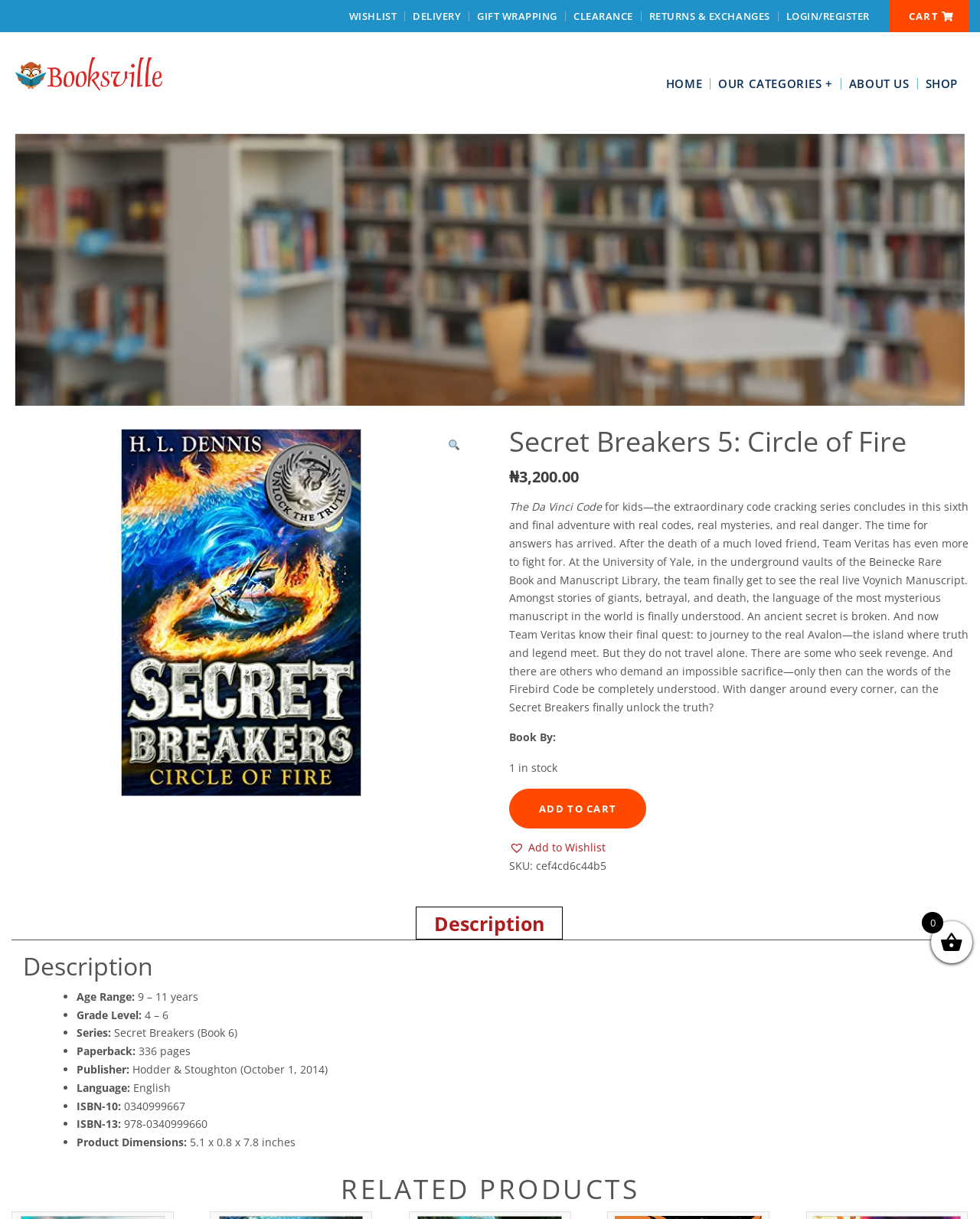What is the price of the book?
Please answer using one word or phrase, based on the screenshot.

₦3,200.00